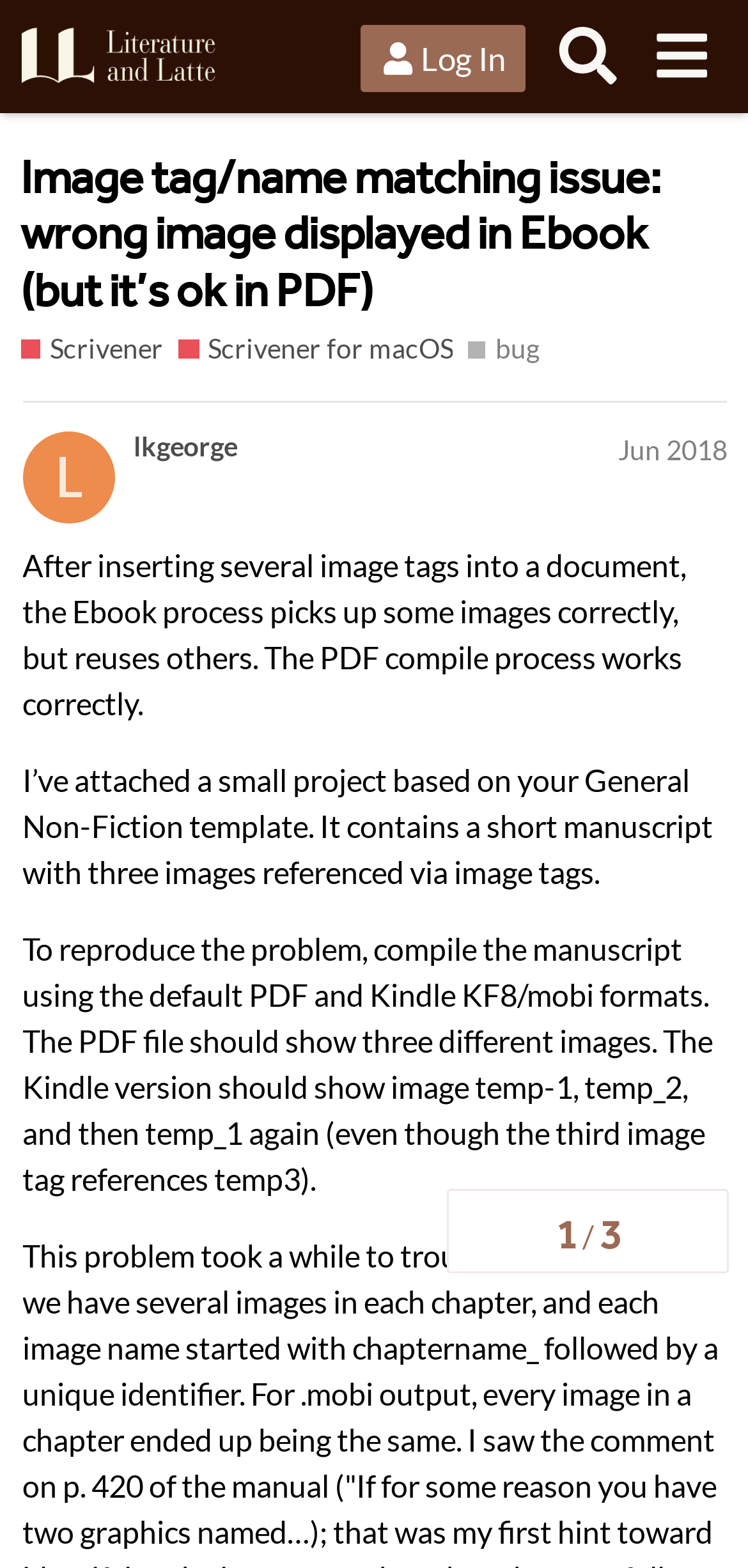Extract the text of the main heading from the webpage.

Image tag/name matching issue: wrong image displayed in Ebook (but it’s ok in PDF)